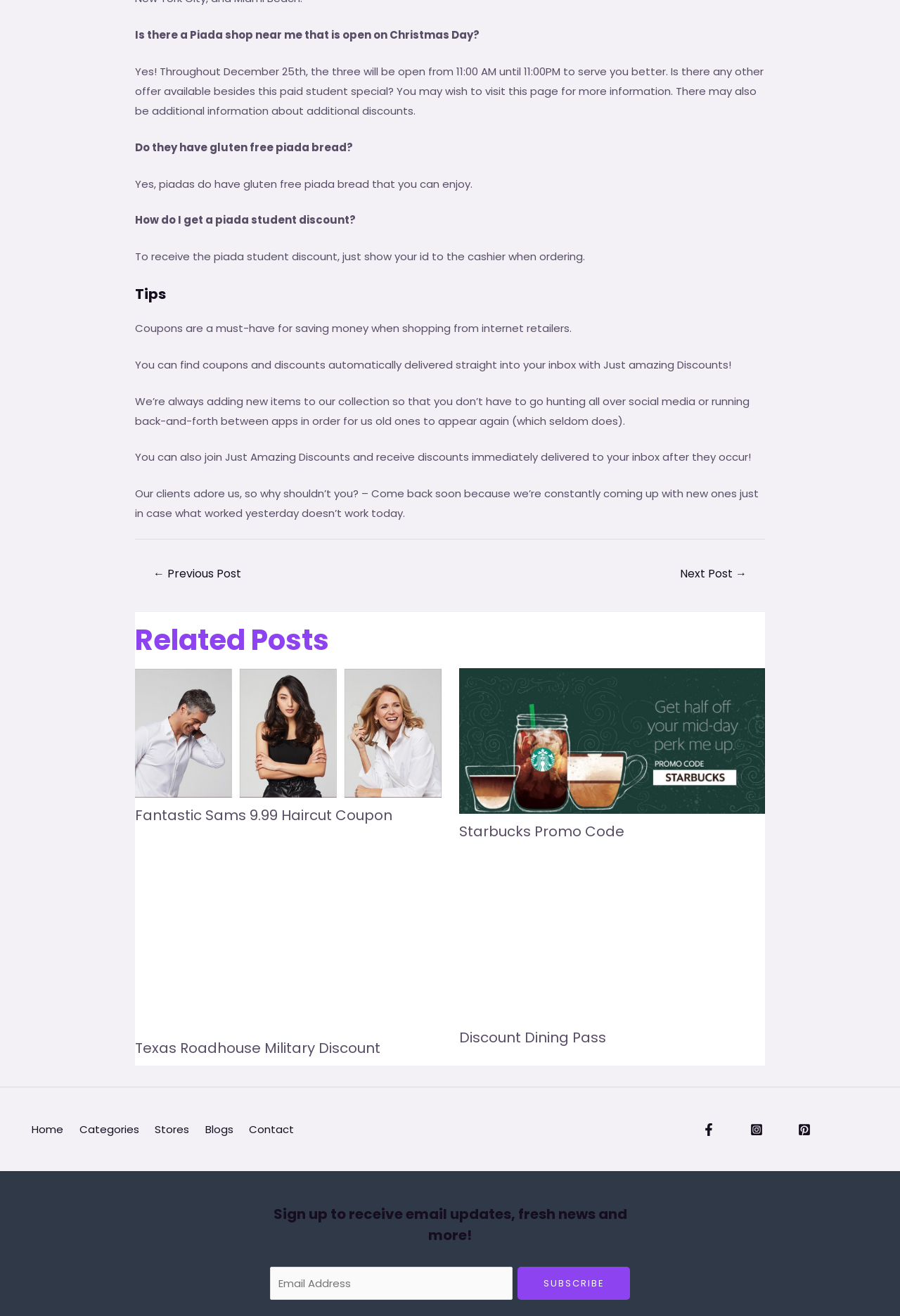Specify the bounding box coordinates of the area to click in order to execute this command: 'Enter email address in the 'Email *' textbox'. The coordinates should consist of four float numbers ranging from 0 to 1, and should be formatted as [left, top, right, bottom].

[0.3, 0.963, 0.57, 0.988]